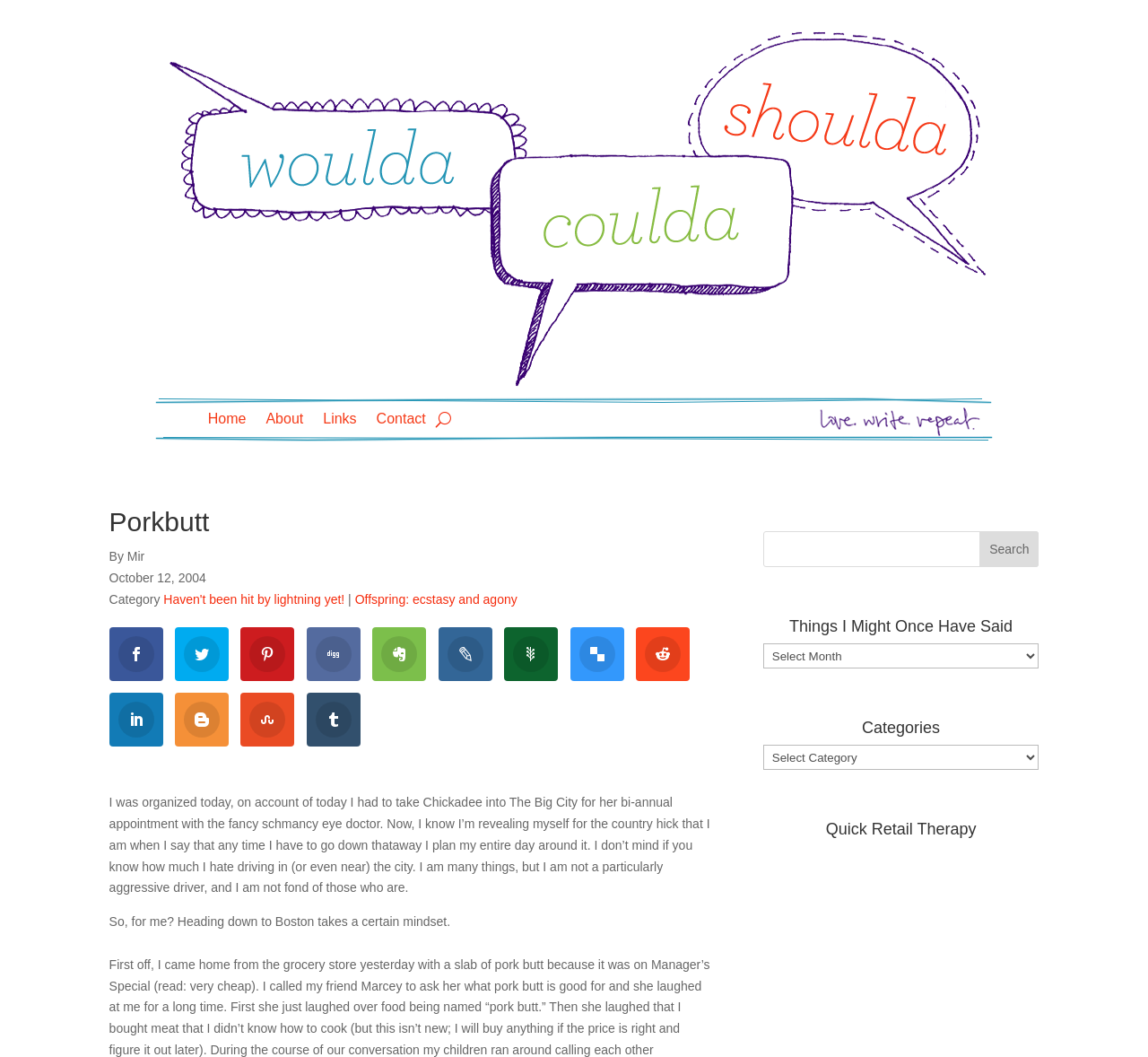From the details in the image, provide a thorough response to the question: How many sections are there in the sidebar?

The sidebar contains three sections: 'Things I Might Once Have Said', 'Categories', and 'Quick Retail Therapy', which are indicated by the headings.